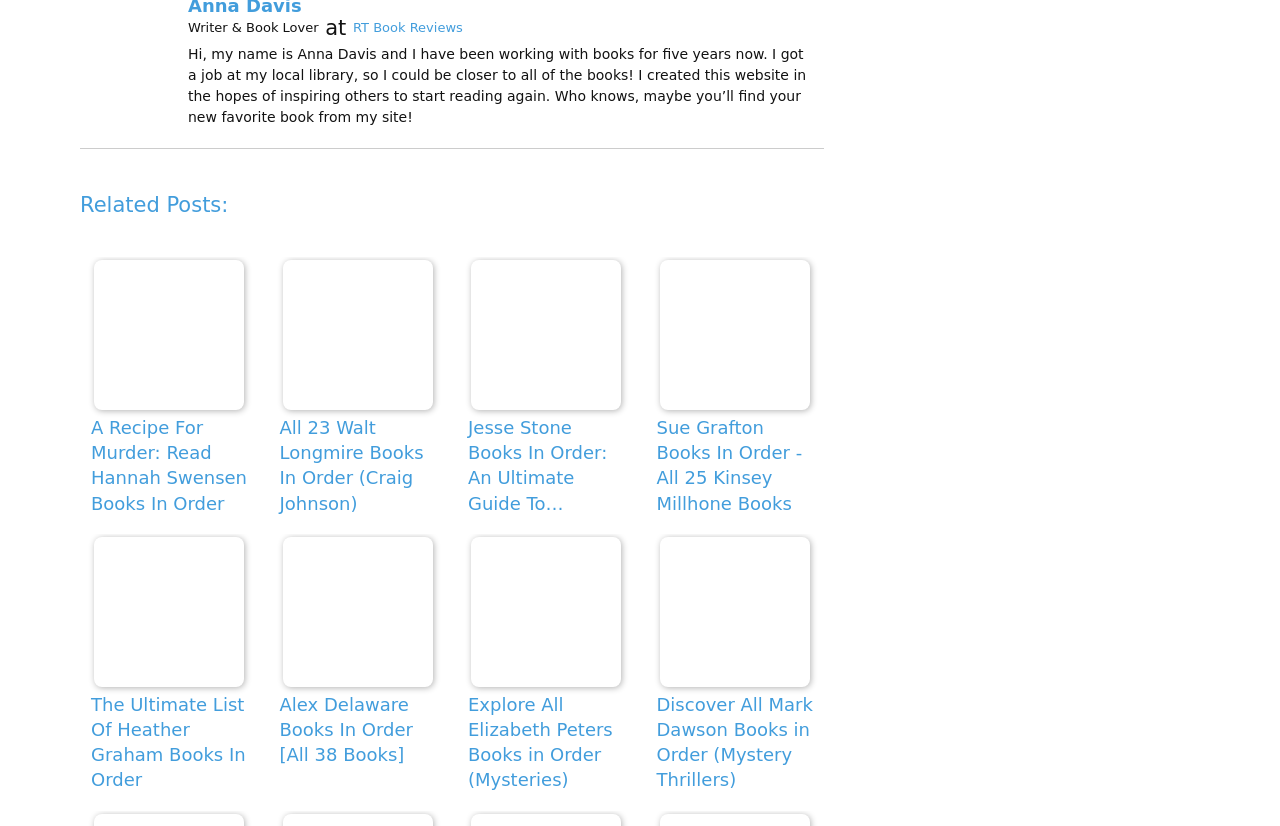Kindly provide the bounding box coordinates of the section you need to click on to fulfill the given instruction: "Explore RT Book Reviews".

[0.276, 0.024, 0.362, 0.042]